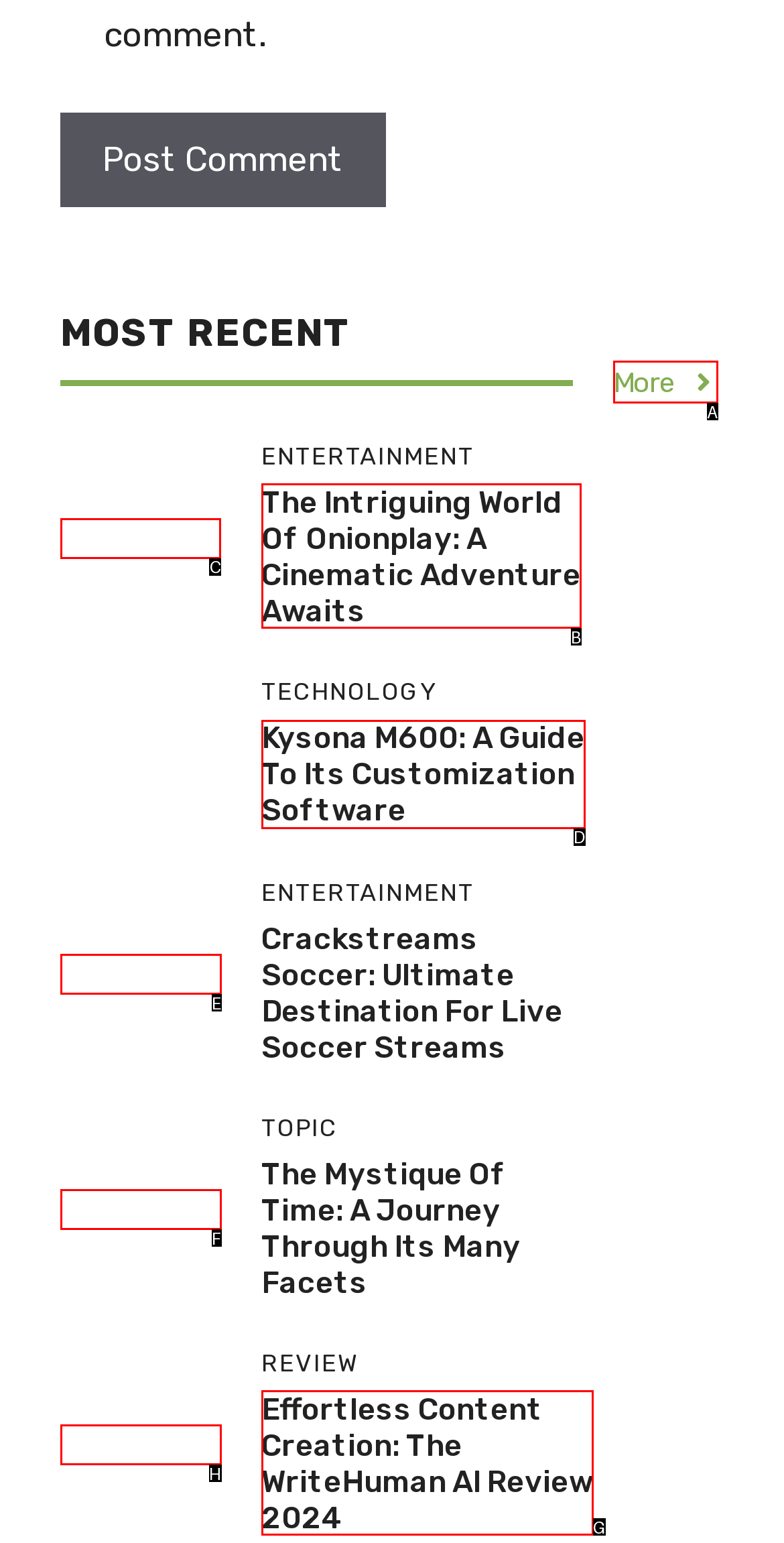Which HTML element should be clicked to complete the following task: Visit 'Onionplay'?
Answer with the letter corresponding to the correct choice.

C